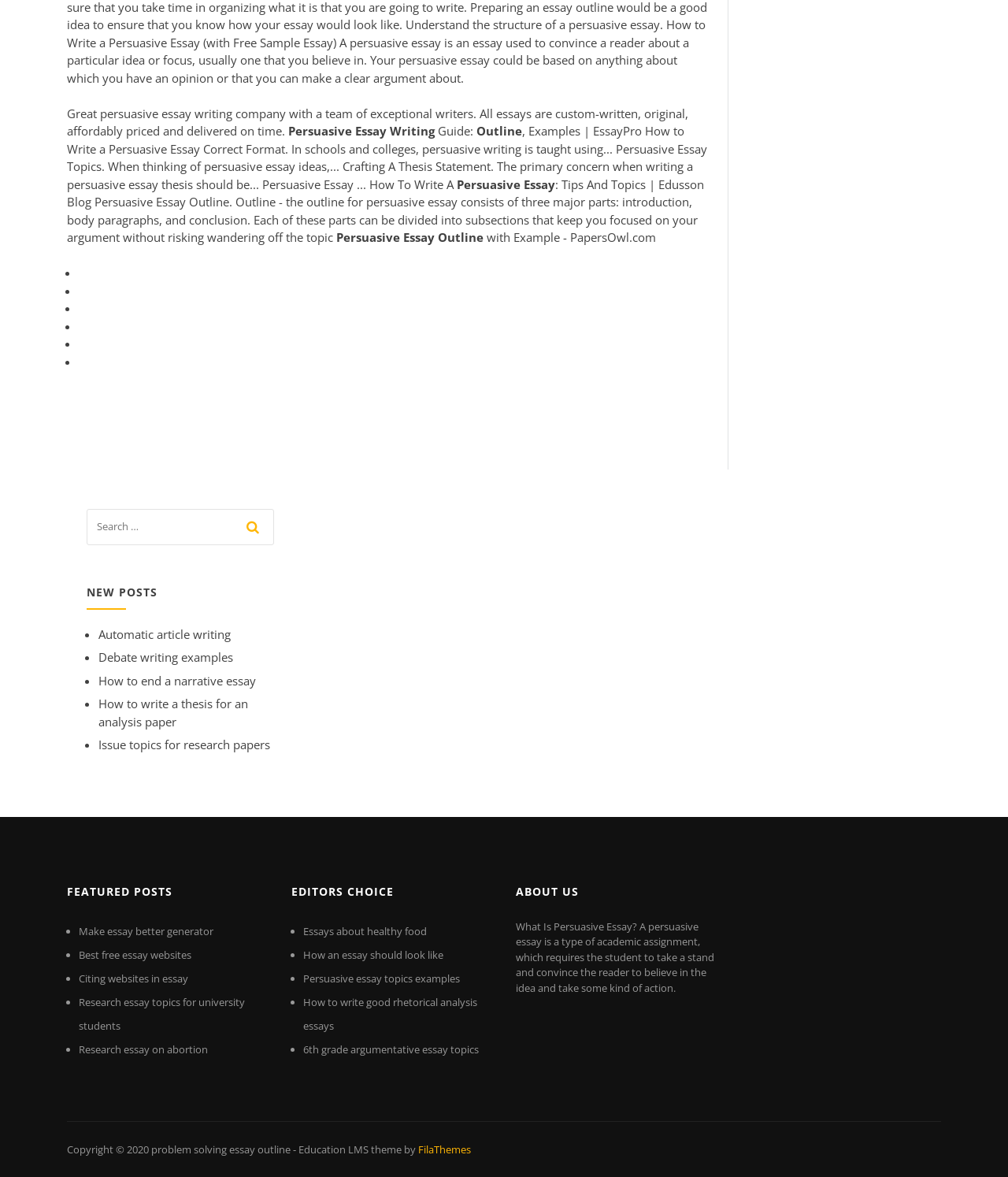Extract the bounding box coordinates for the UI element described as: "Persuasive essay topics examples".

[0.301, 0.825, 0.456, 0.837]